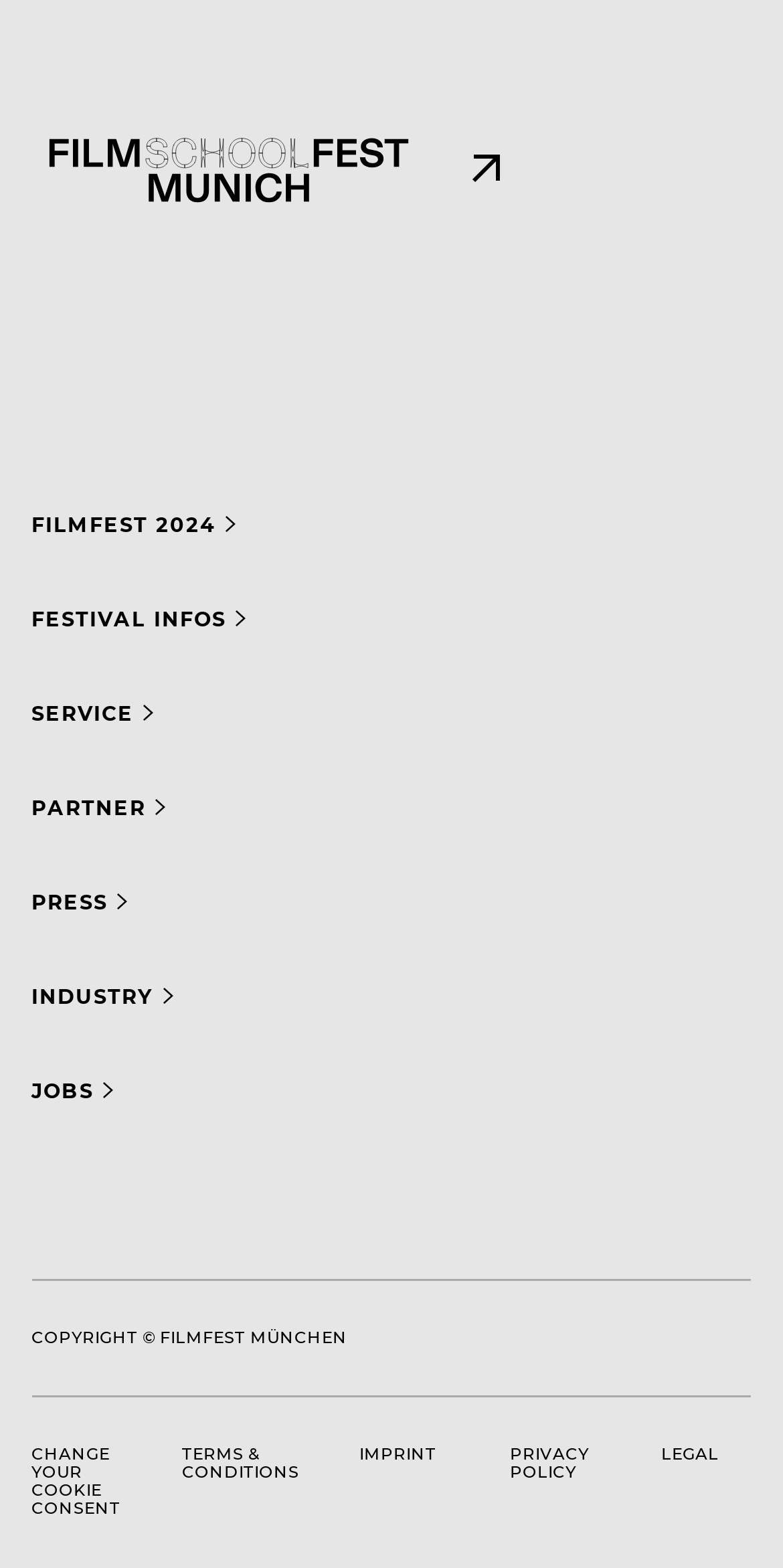Locate the bounding box coordinates of the UI element described by: "Corporate Coaching Programs". Provide the coordinates as four float numbers between 0 and 1, formatted as [left, top, right, bottom].

None